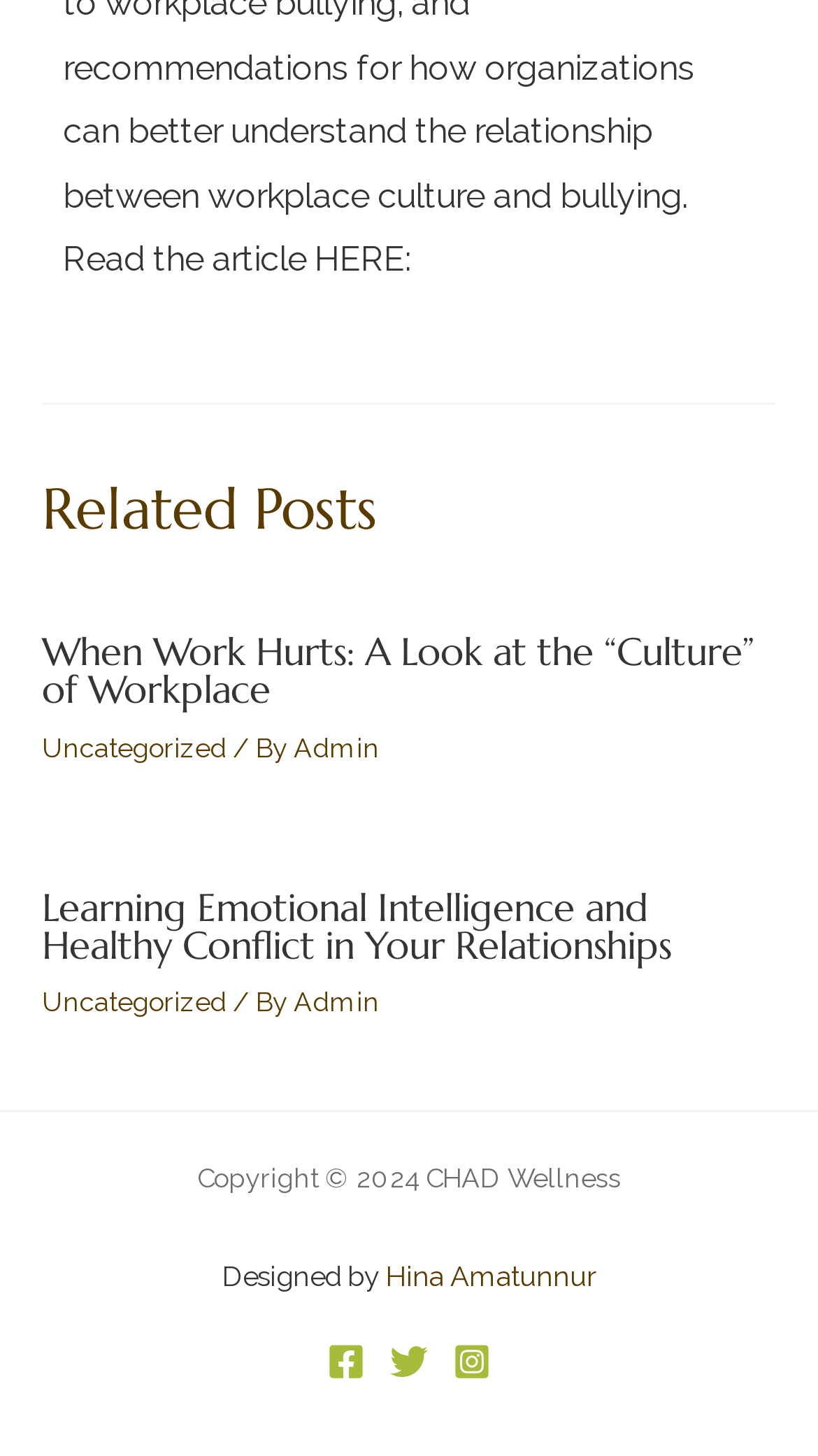Give a one-word or short-phrase answer to the following question: 
What is the copyright year of the website?

2024